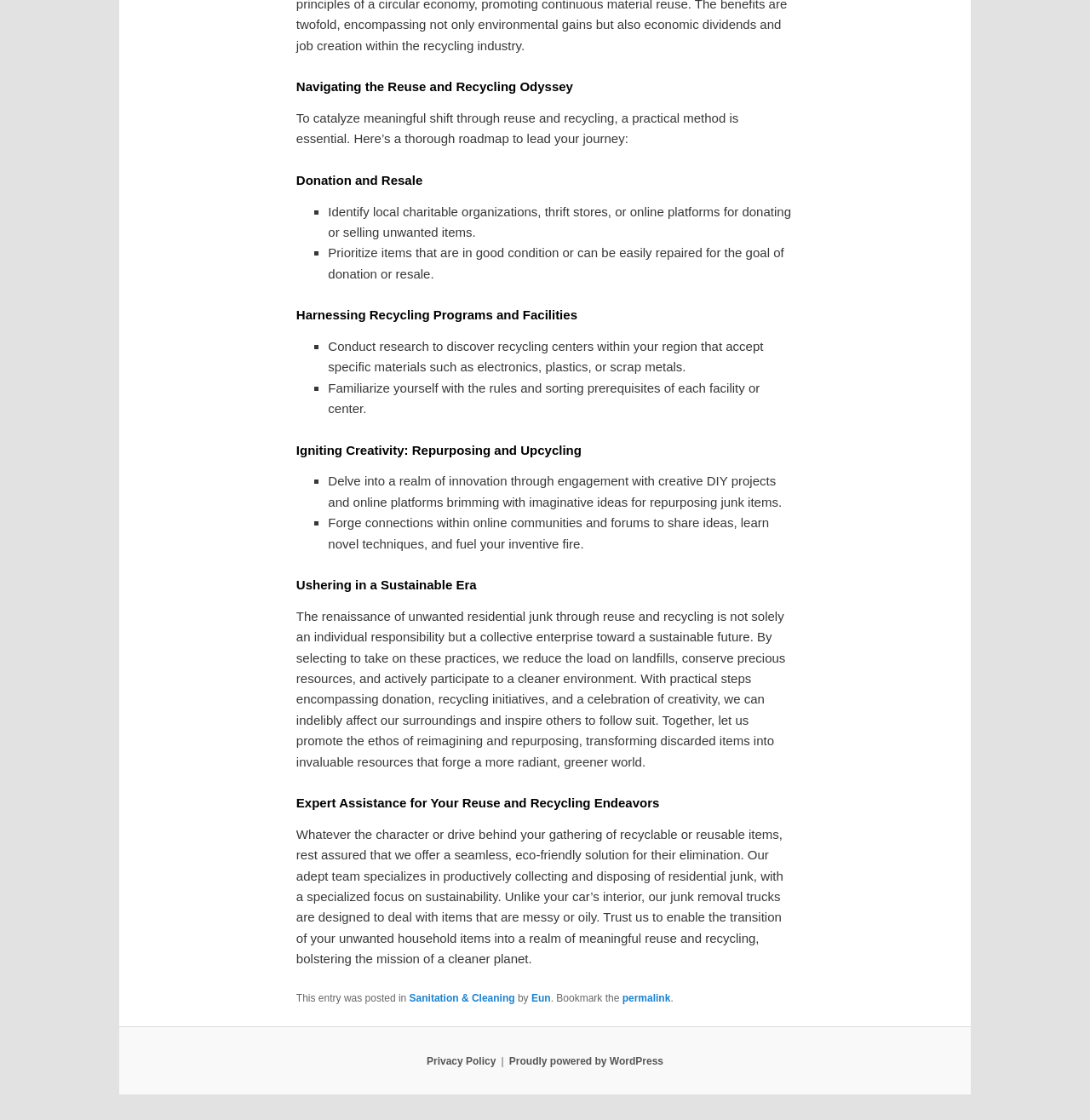How many sections are there in the reuse and recycling process?
Please analyze the image and answer the question with as much detail as possible.

By examining the headings on the webpage, I count four sections: 'Donation and Resale', 'Harnessing Recycling Programs and Facilities', 'Igniting Creativity: Repurposing and Upcycling', and 'Ushering in a Sustainable Era'.